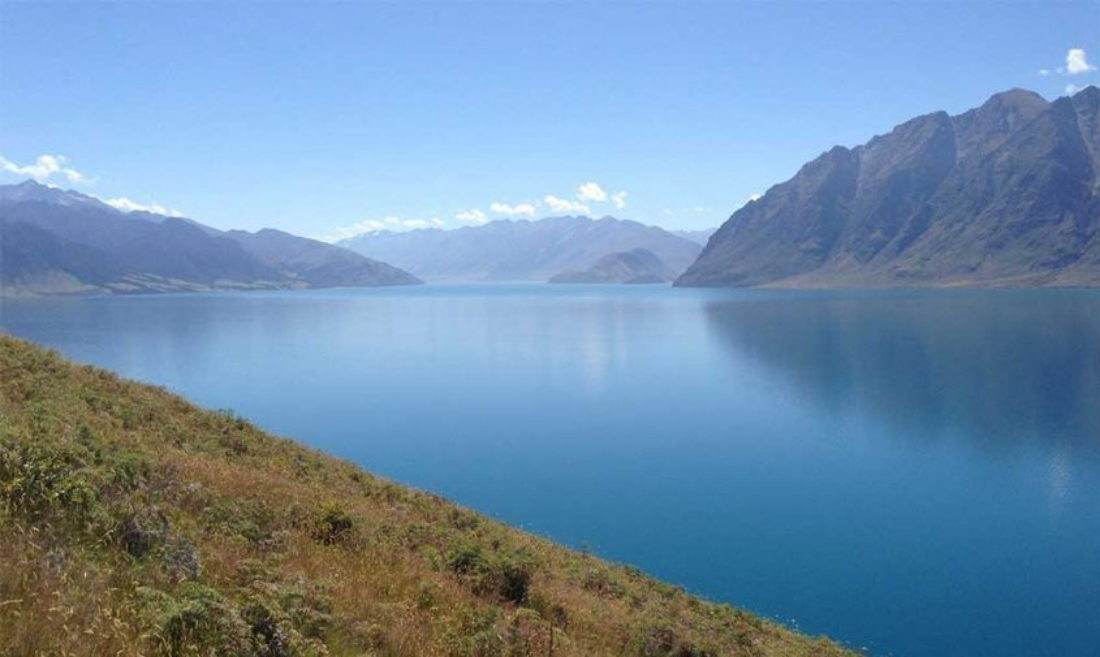What color is the sky in the image?
Refer to the image and give a detailed answer to the query.

The caption describes the sky as 'azure', which is a bright blue color, and notes that it is reflected in the tranquil waters of the lake.